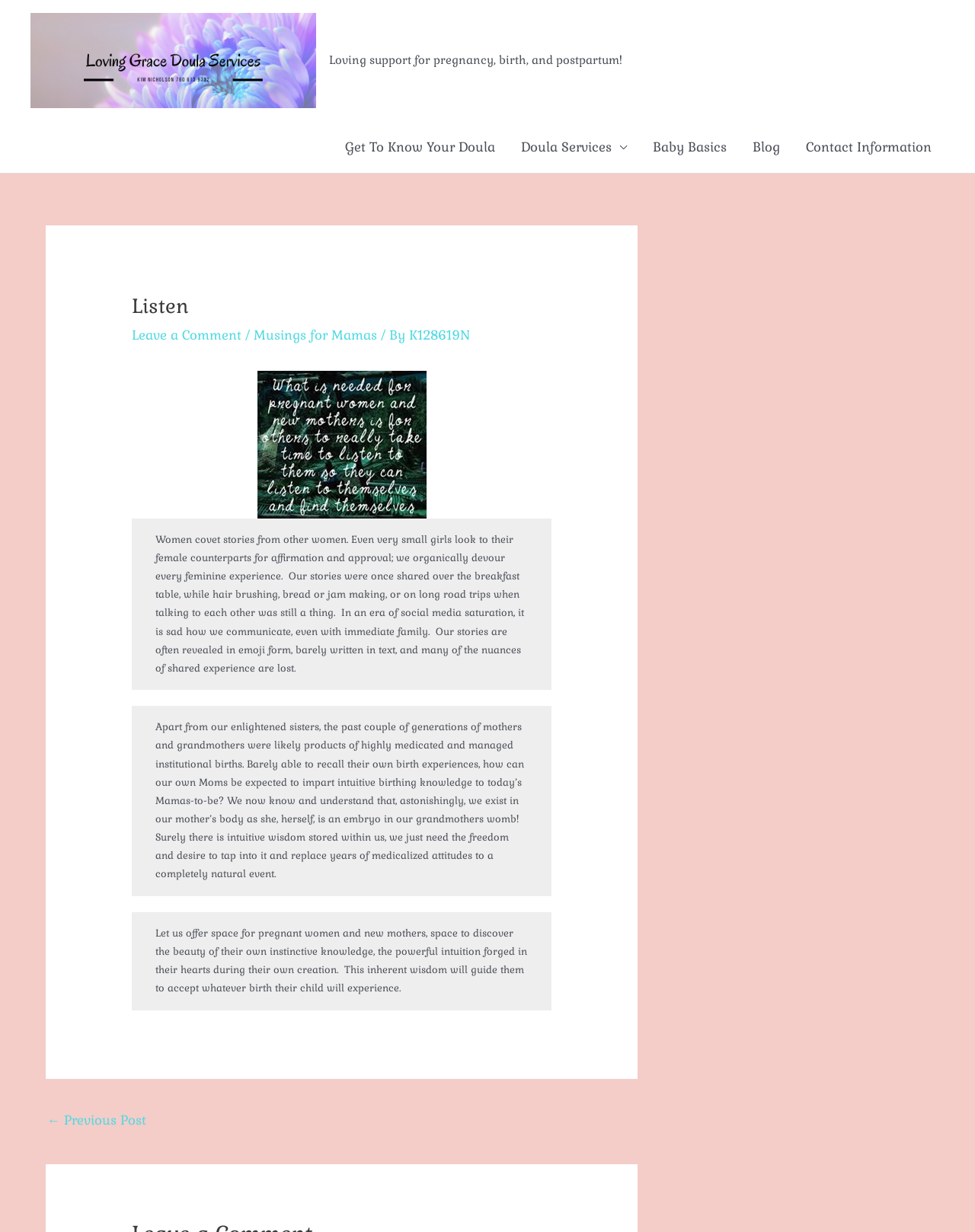Please identify the bounding box coordinates of the clickable area that will fulfill the following instruction: "Click on 'Get To Know Your Doula'". The coordinates should be in the format of four float numbers between 0 and 1, i.e., [left, top, right, bottom].

[0.341, 0.098, 0.521, 0.14]